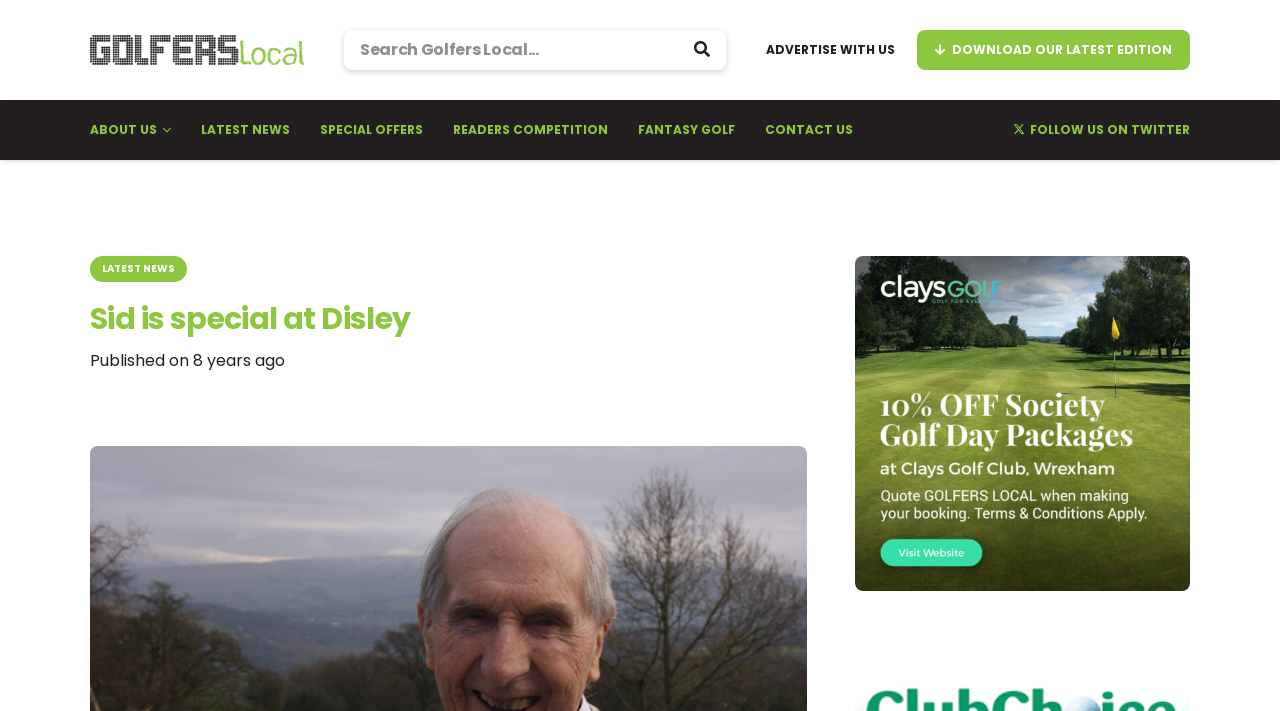Please specify the bounding box coordinates of the clickable section necessary to execute the following command: "Search for something".

[0.269, 0.042, 0.567, 0.098]